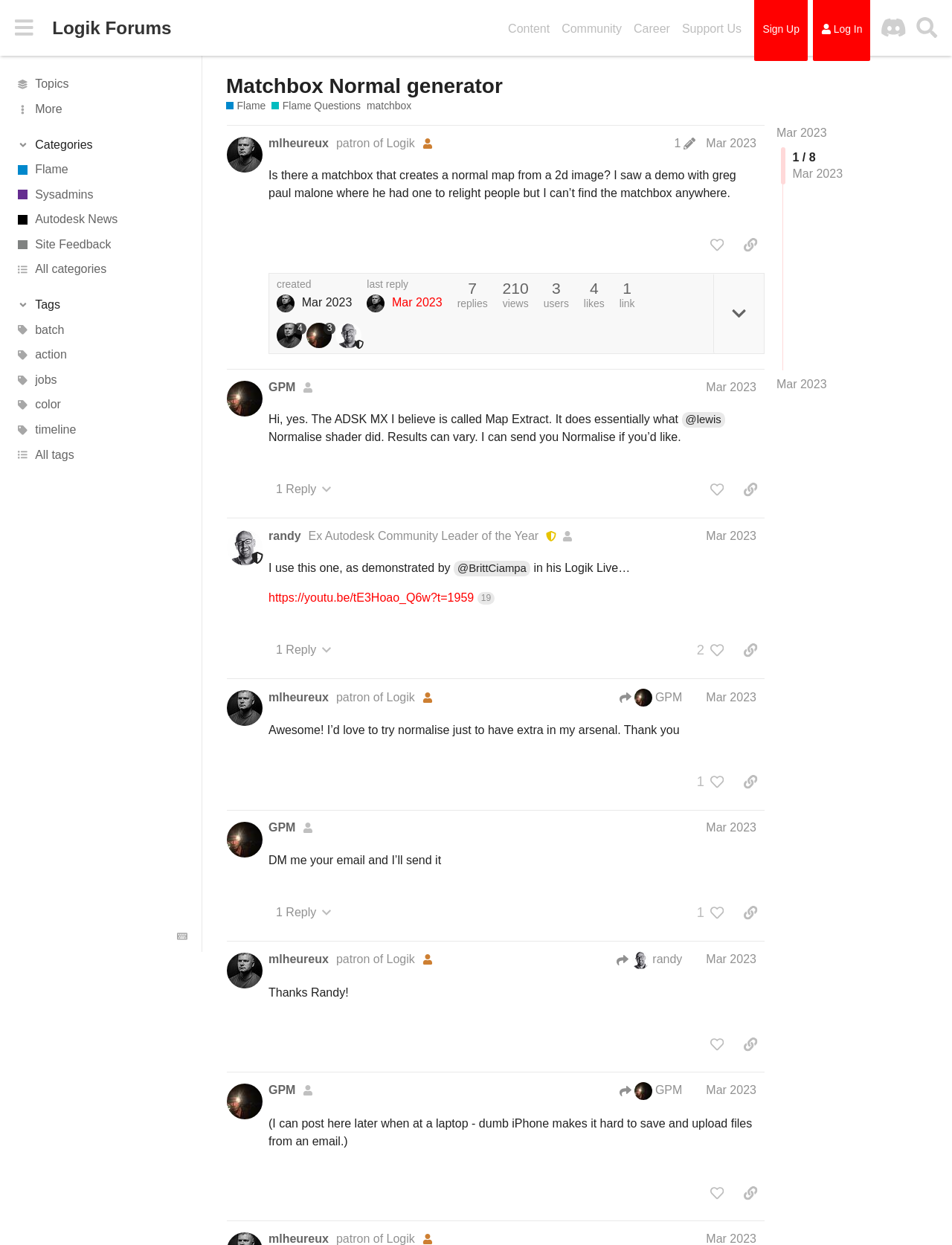Determine the bounding box coordinates (top-left x, top-left y, bottom-right x, bottom-right y) of the UI element described in the following text: Night Catches Us

None